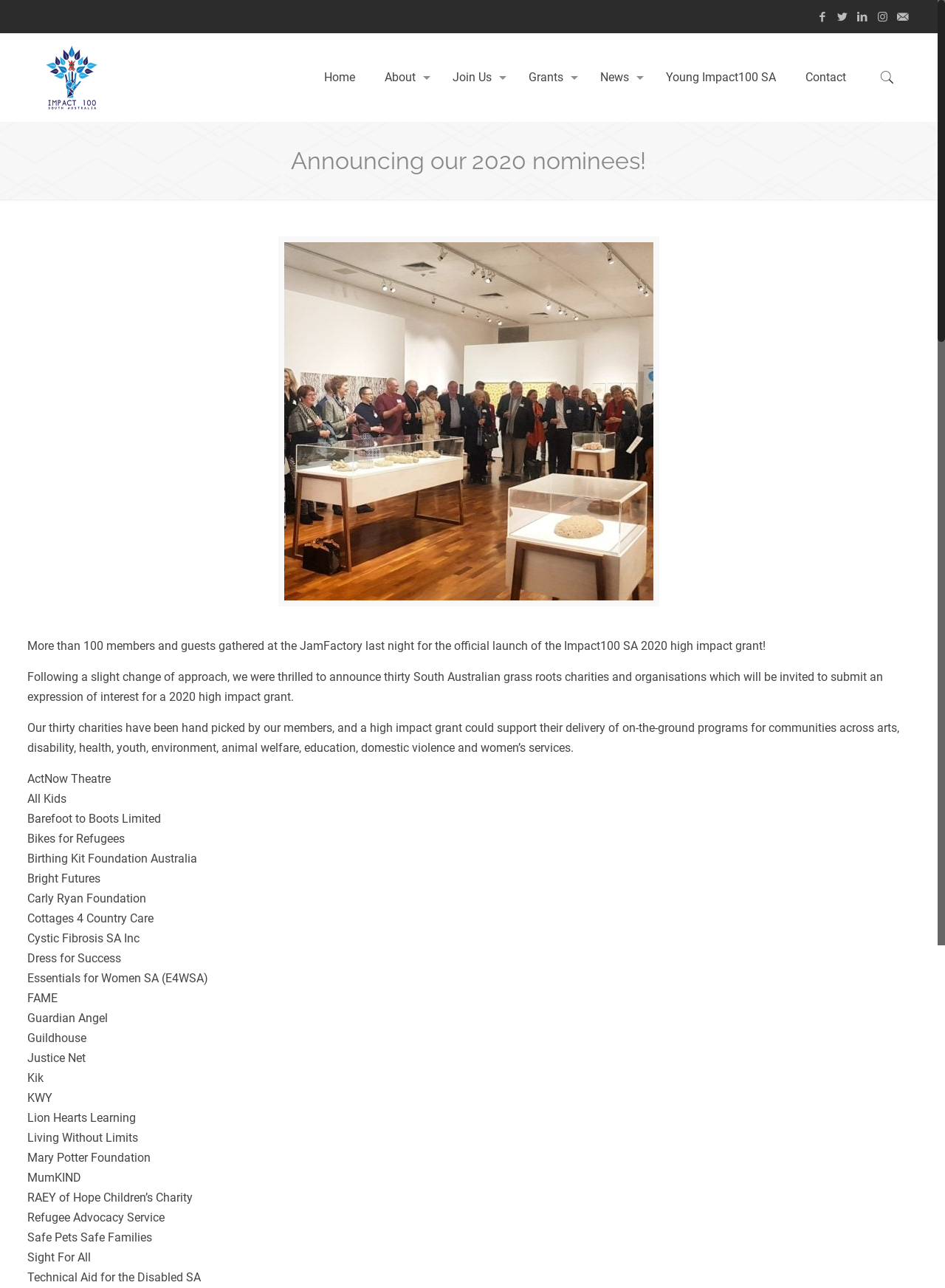Give a detailed account of the webpage.

The webpage is about Impact100 SA, a philanthropic organization in South Australia. At the top, there is a logo on the left and a row of social media links on the right. Below the logo, there is a navigation menu with links to different sections of the website, including Home, About, Join Us, Grants, News, Young Impact100 SA, and Contact.

The main content of the page is an announcement of the 2020 nominees for high impact grants. The title "Announcing our 2020 nominees!" is prominently displayed at the top. Below the title, there is a brief description of the event, where more than 100 members and guests gathered to launch the Impact100 SA 2020 high impact grant.

The webpage then lists thirty South Australian grassroots charities and organizations that have been selected to submit an expression of interest for a 2020 high impact grant. These charities are listed in a vertical column, with each charity's name displayed on a separate line. The list includes organizations such as ActNow Theatre, All Kids, Barefoot to Boots Limited, and many others.

Overall, the webpage is focused on announcing the nominees for the high impact grants and providing information about the event and the selected charities.